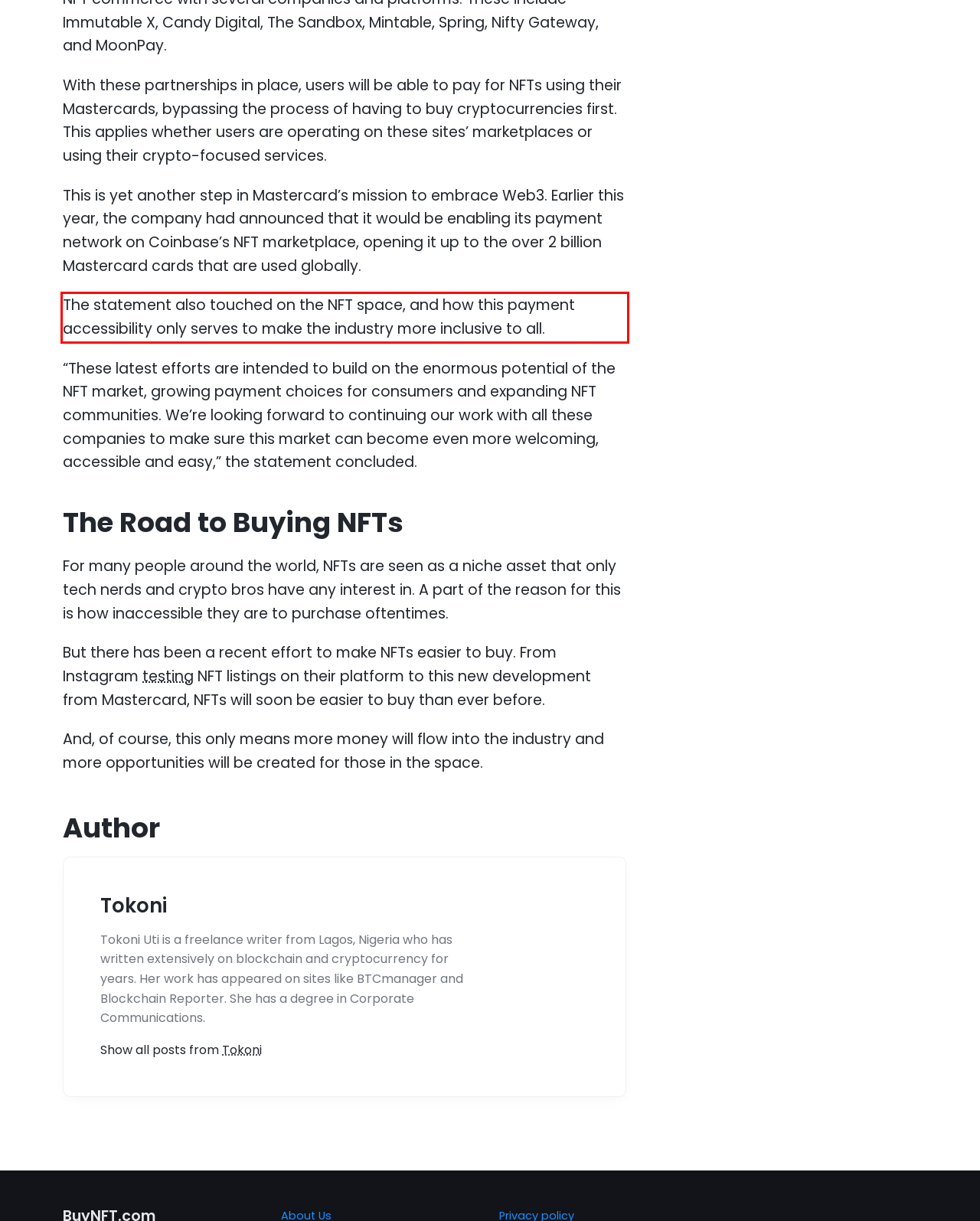Analyze the red bounding box in the provided webpage screenshot and generate the text content contained within.

The statement also touched on the NFT space, and how this payment accessibility only serves to make the industry more inclusive to all.